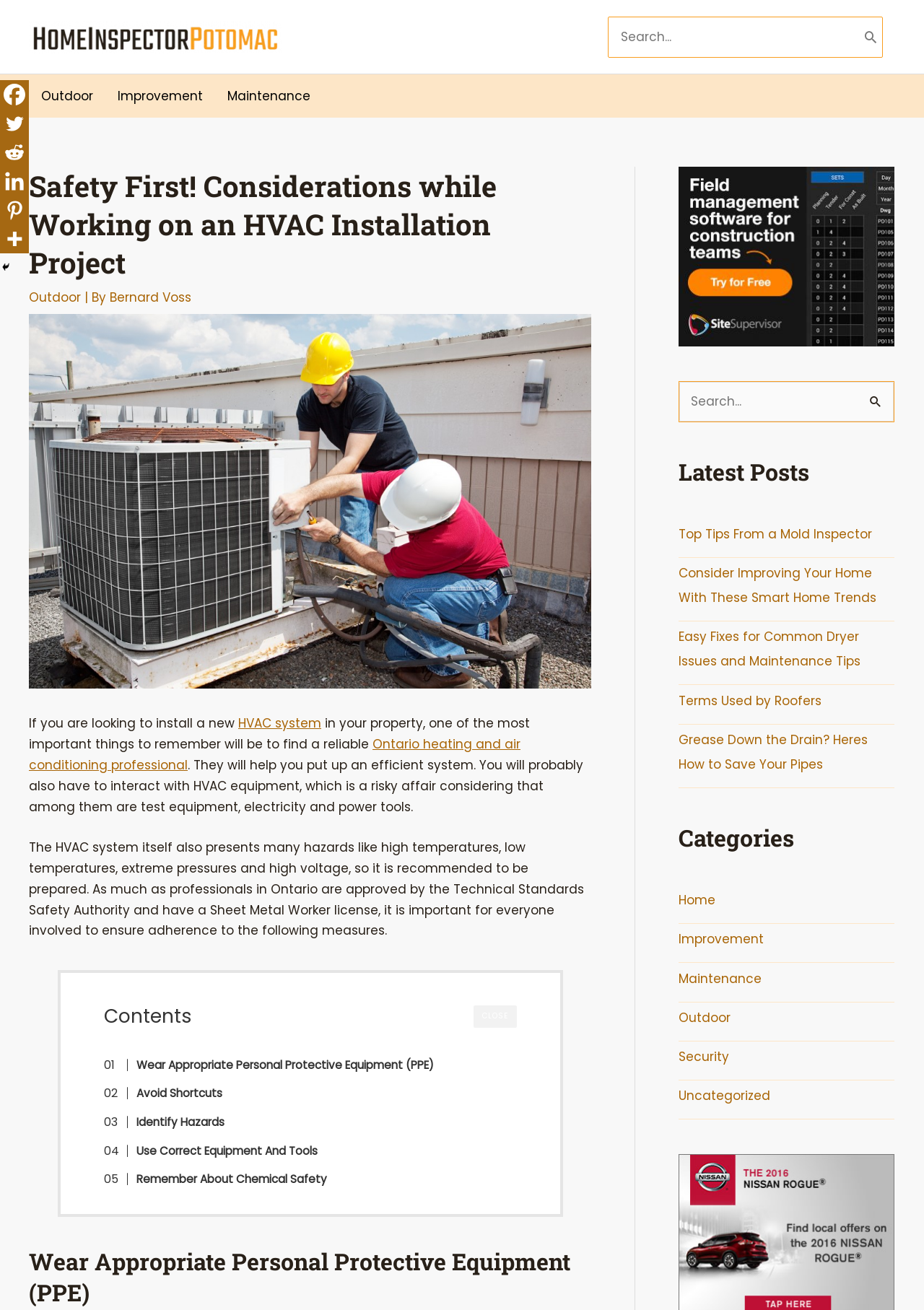Please determine the main heading text of this webpage.

Safety First! Considerations while Working on an HVAC Installation Project